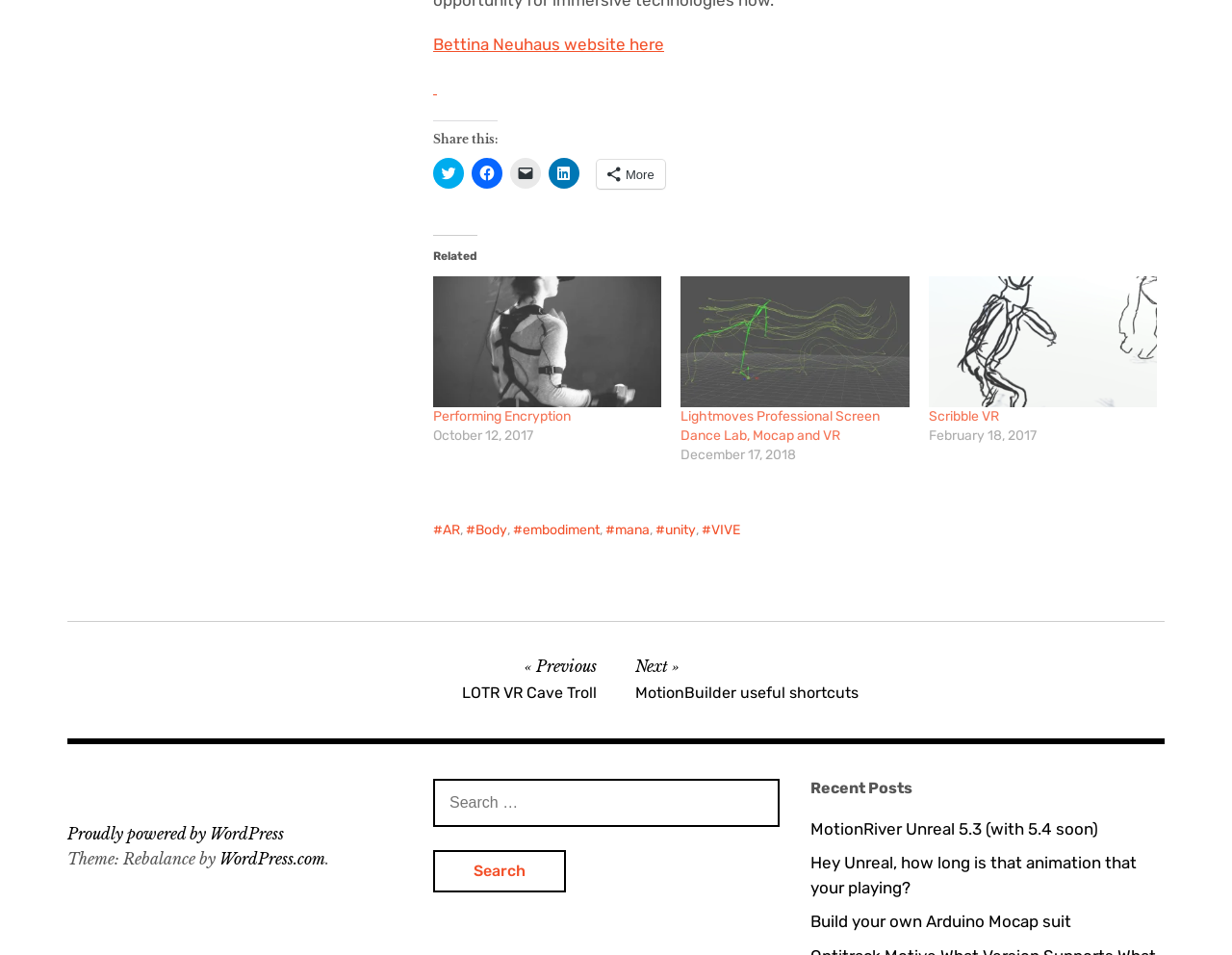Please find the bounding box coordinates for the clickable element needed to perform this instruction: "View recent post MotionRiver Unreal 5.3".

[0.658, 0.855, 0.941, 0.881]